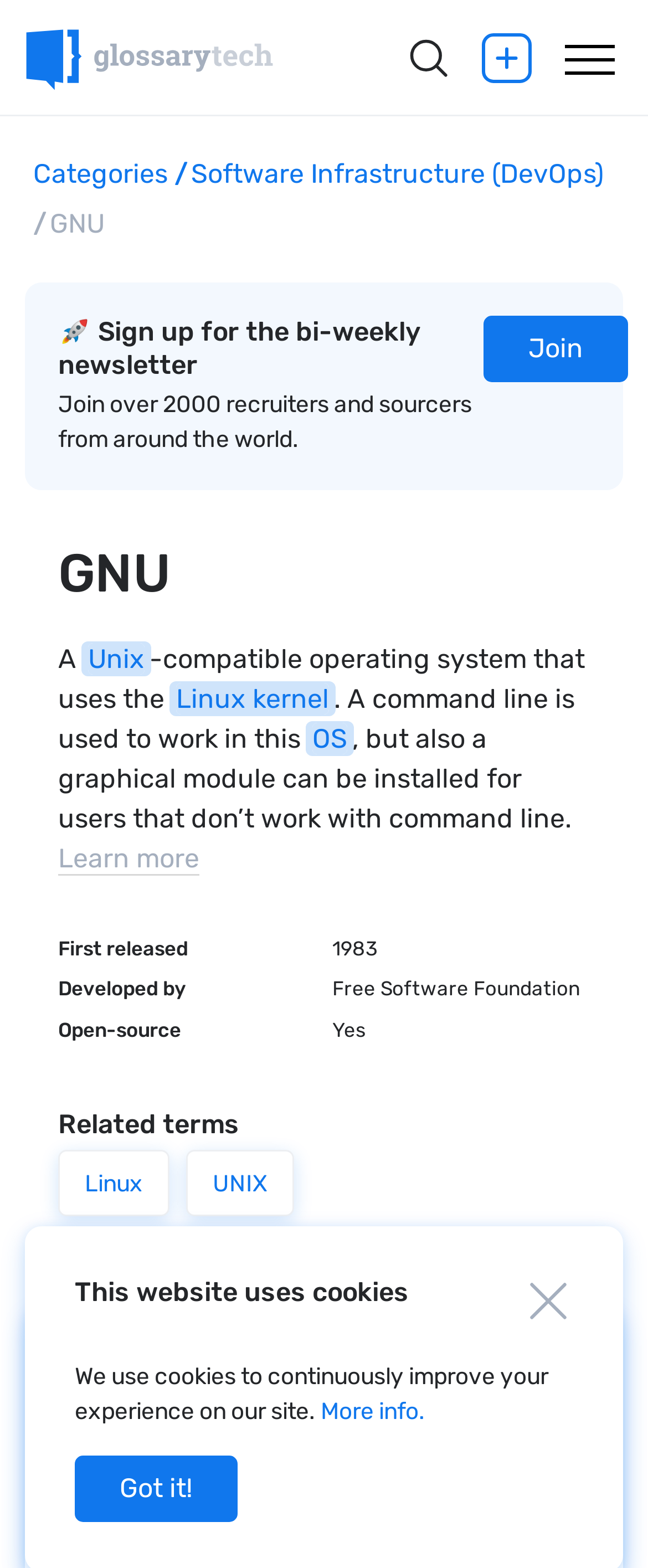What is the name of the organization that developed GNU?
Refer to the image and give a detailed answer to the query.

The webpage provides a table with information about GNU, including the organization that developed it, which is the Free Software Foundation. This information is obtained from the LayoutTableCell element on the webpage.